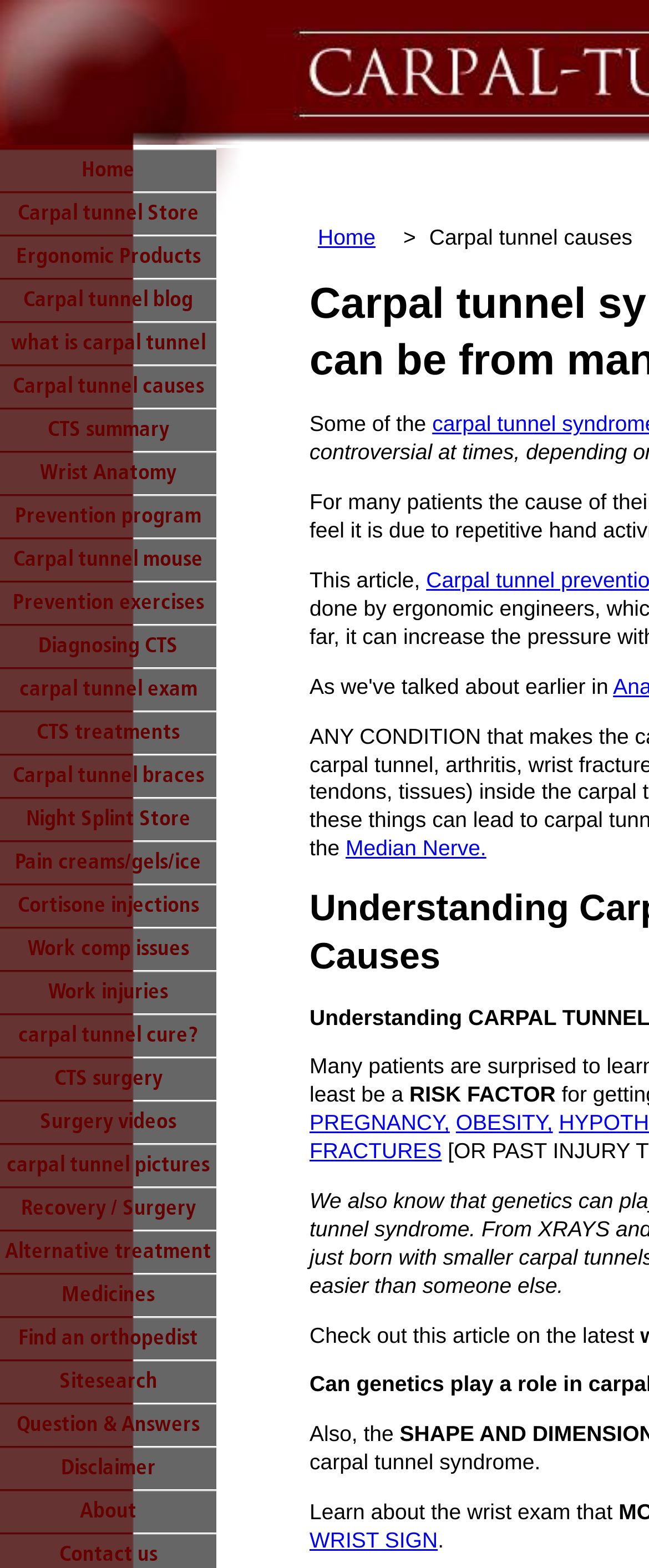Provide a short answer to the following question with just one word or phrase: What is mentioned as a risk factor for carpal tunnel syndrome?

PREGNANCY, OBESITY